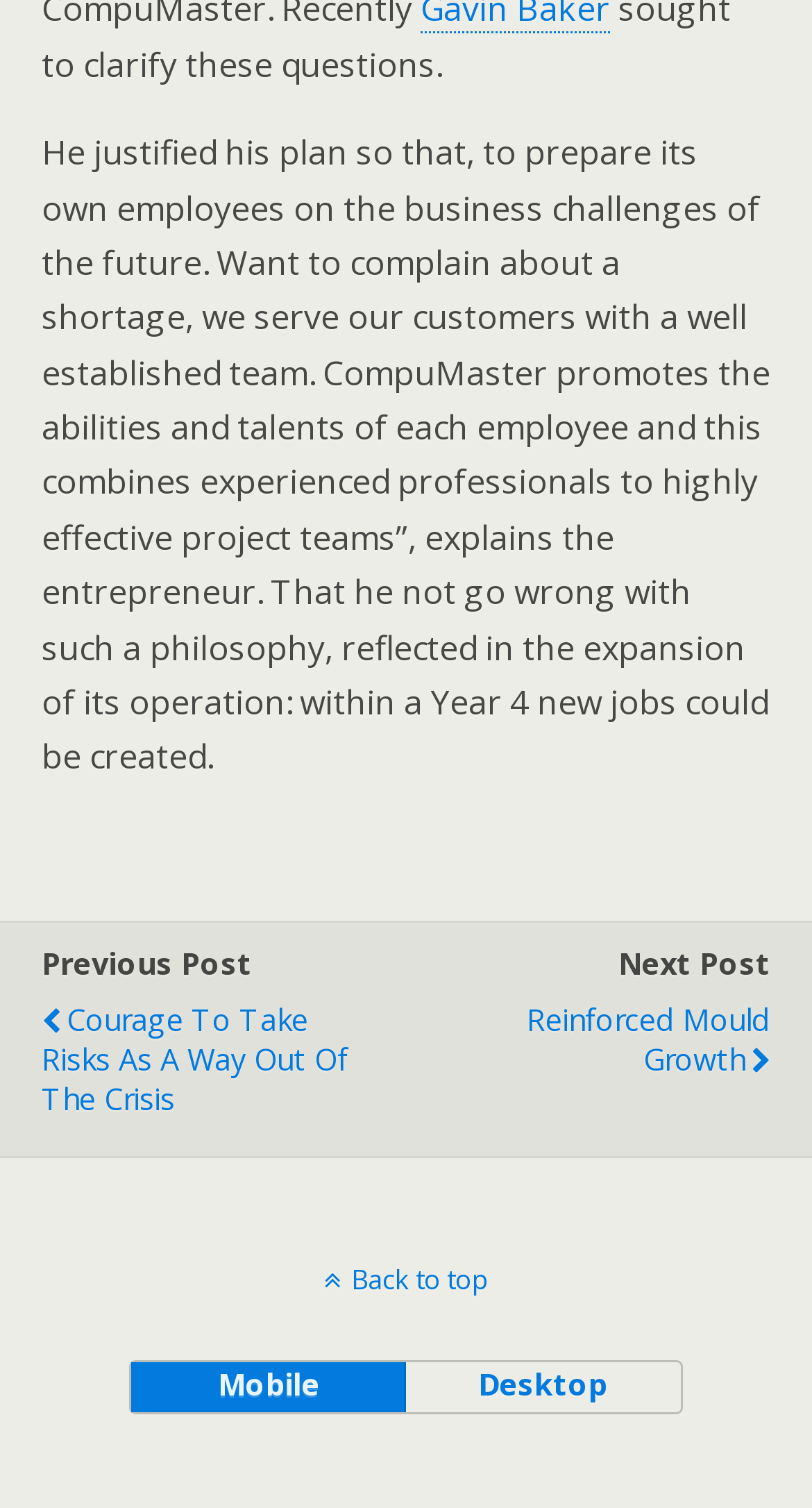What is the company's approach to employee development?
Identify the answer in the screenshot and reply with a single word or phrase.

Promoting abilities and talents